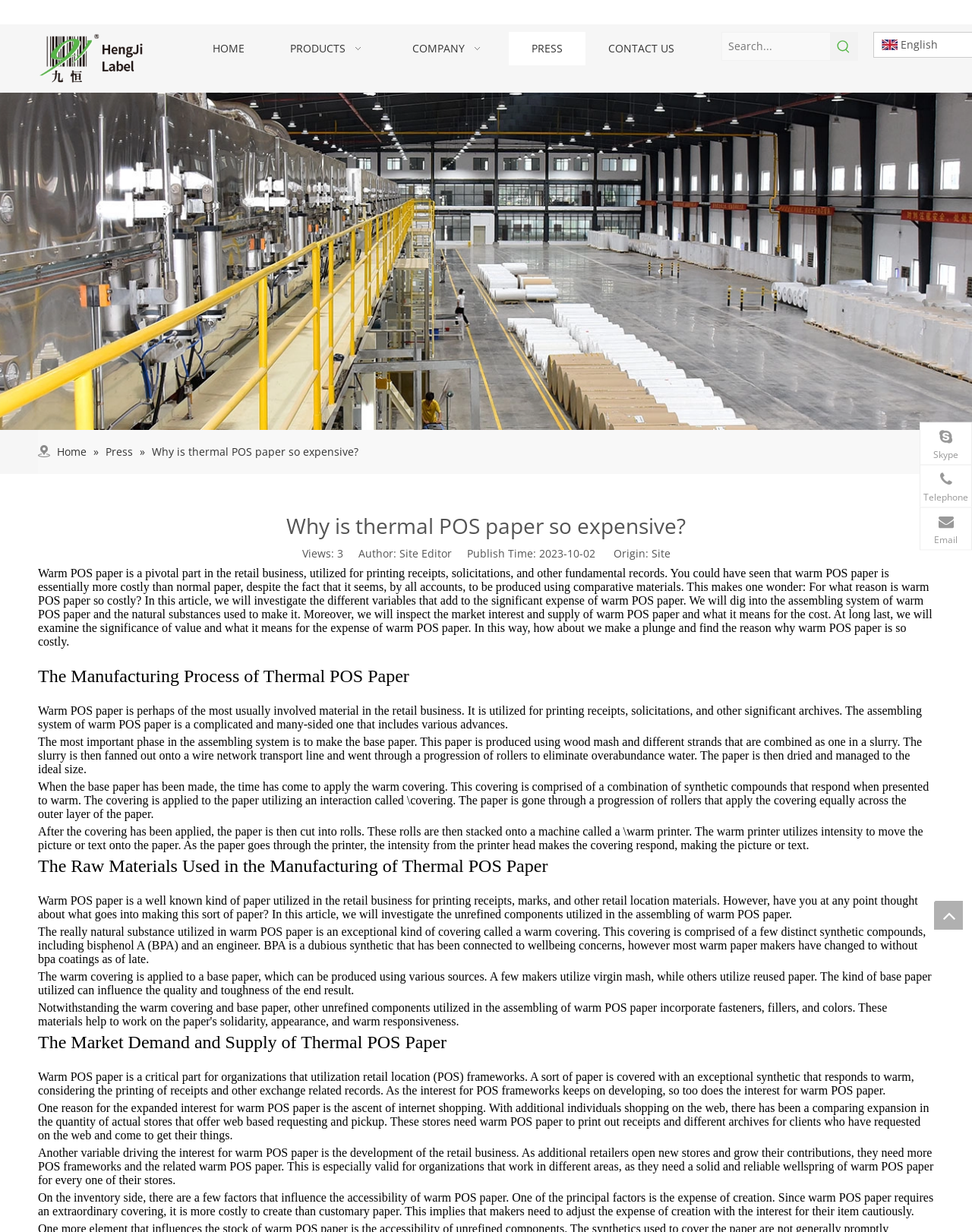What is driving the demand for thermal POS paper?
Please give a well-detailed answer to the question.

The webpage states that the increased demand for thermal POS paper is driven by the growth of internet shopping, which has led to an increase in the number of physical stores offering online ordering and pickup. Additionally, the expansion of the retail business, with more retailers opening new stores and expanding their offerings, is also contributing to the demand for thermal POS paper.